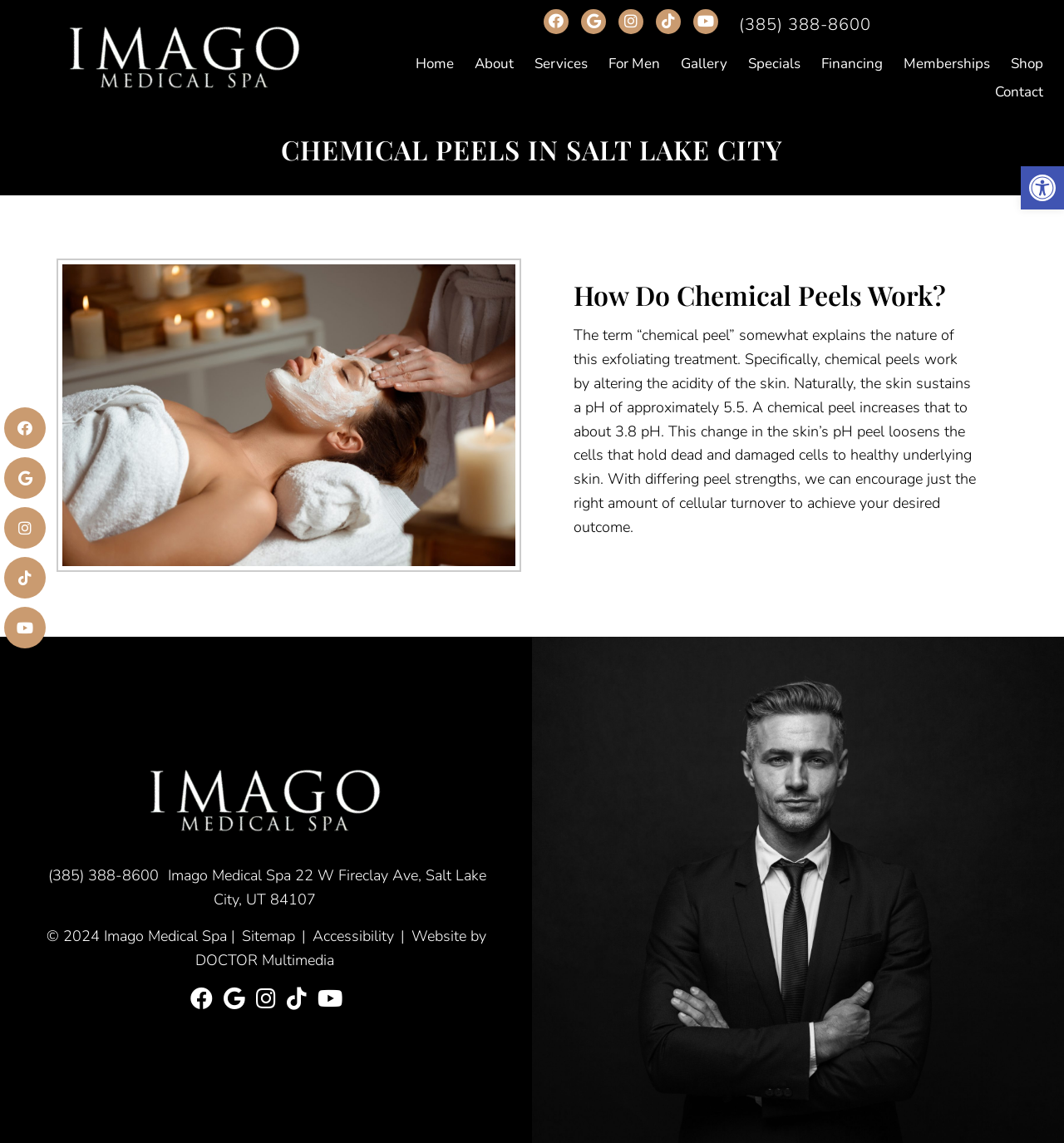Please identify the bounding box coordinates of the clickable region that I should interact with to perform the following instruction: "Learn about Chemical Peels in Salt Lake City". The coordinates should be expressed as four float numbers between 0 and 1, i.e., [left, top, right, bottom].

[0.043, 0.115, 0.957, 0.147]